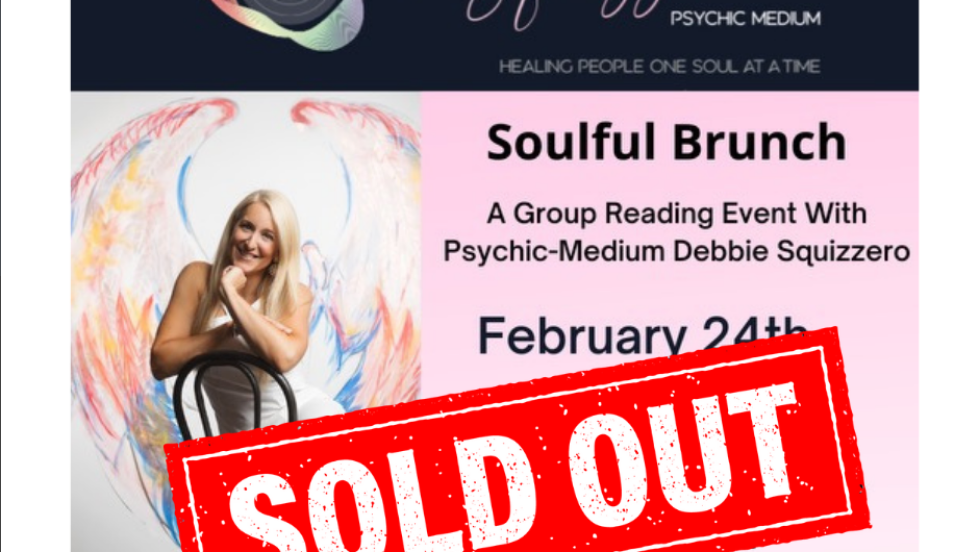What is the status of the event registration?
Provide a fully detailed and comprehensive answer to the question.

The image clearly displays the notice 'SOLD OUT', which indicates that the event has reached its maximum capacity and no more registrations are being accepted, implying a high level of interest and registration for the event.